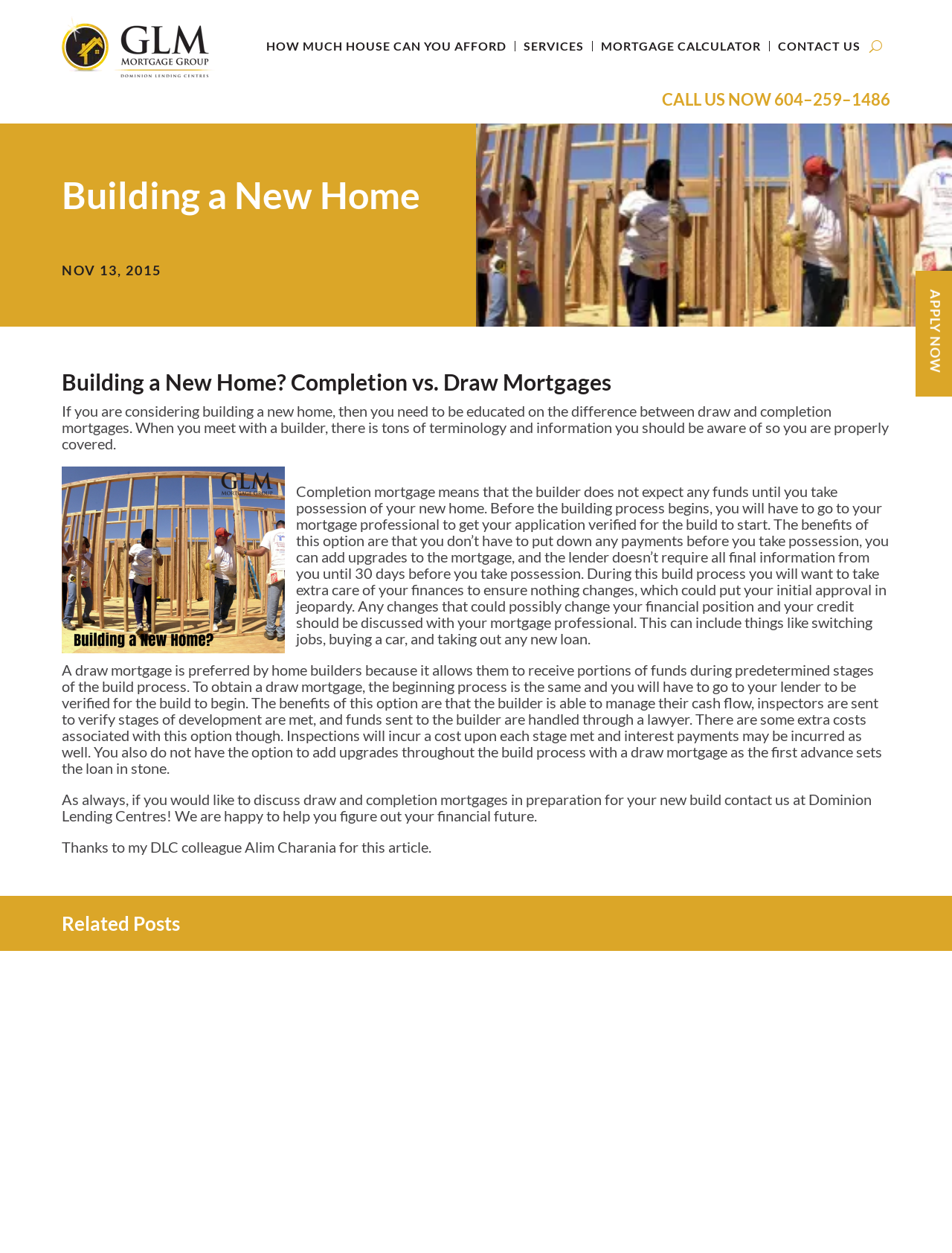Using details from the image, please answer the following question comprehensively:
What is the benefit of a completion mortgage?

According to the webpage, one of the benefits of a completion mortgage is that you don't have to make any payments before taking possession of your new home.